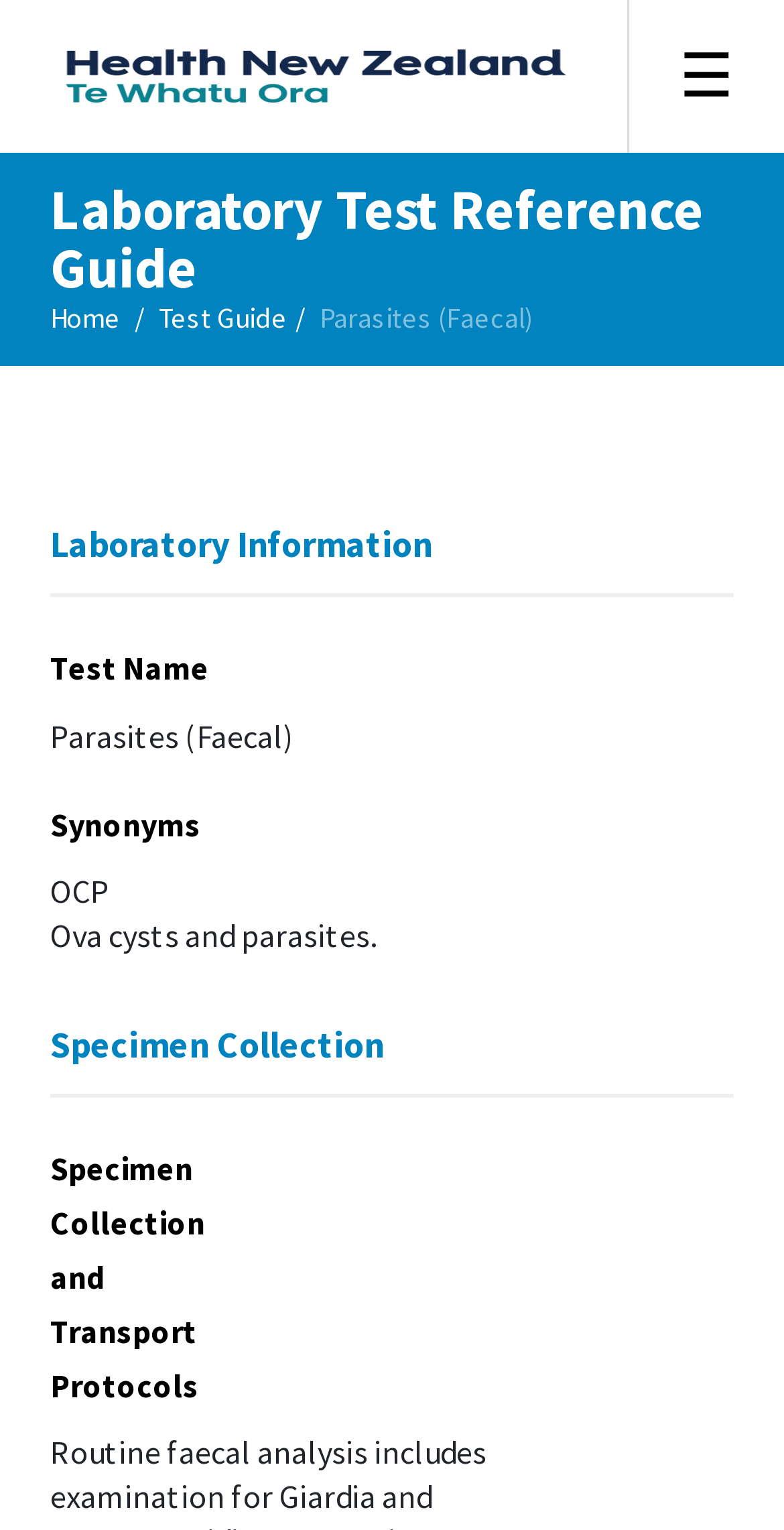Give a short answer to this question using one word or a phrase:
What is the first link on the webpage?

Home